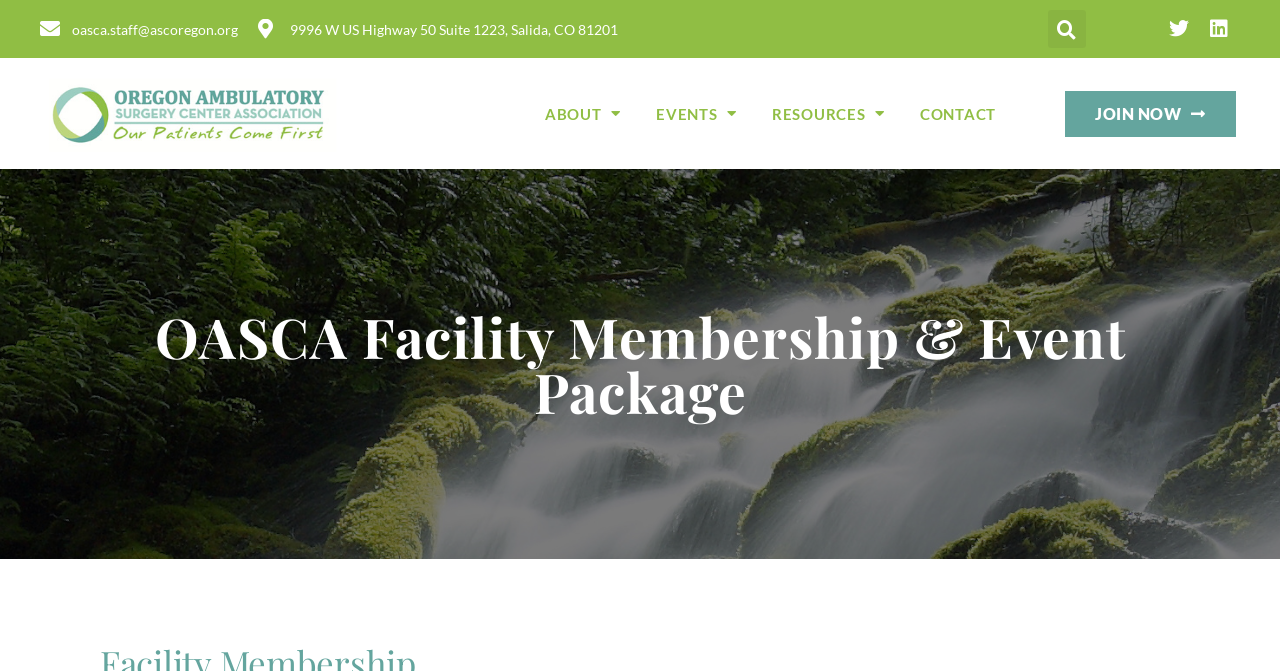Locate and extract the text of the main heading on the webpage.

OASCA Facility Membership & Event Package